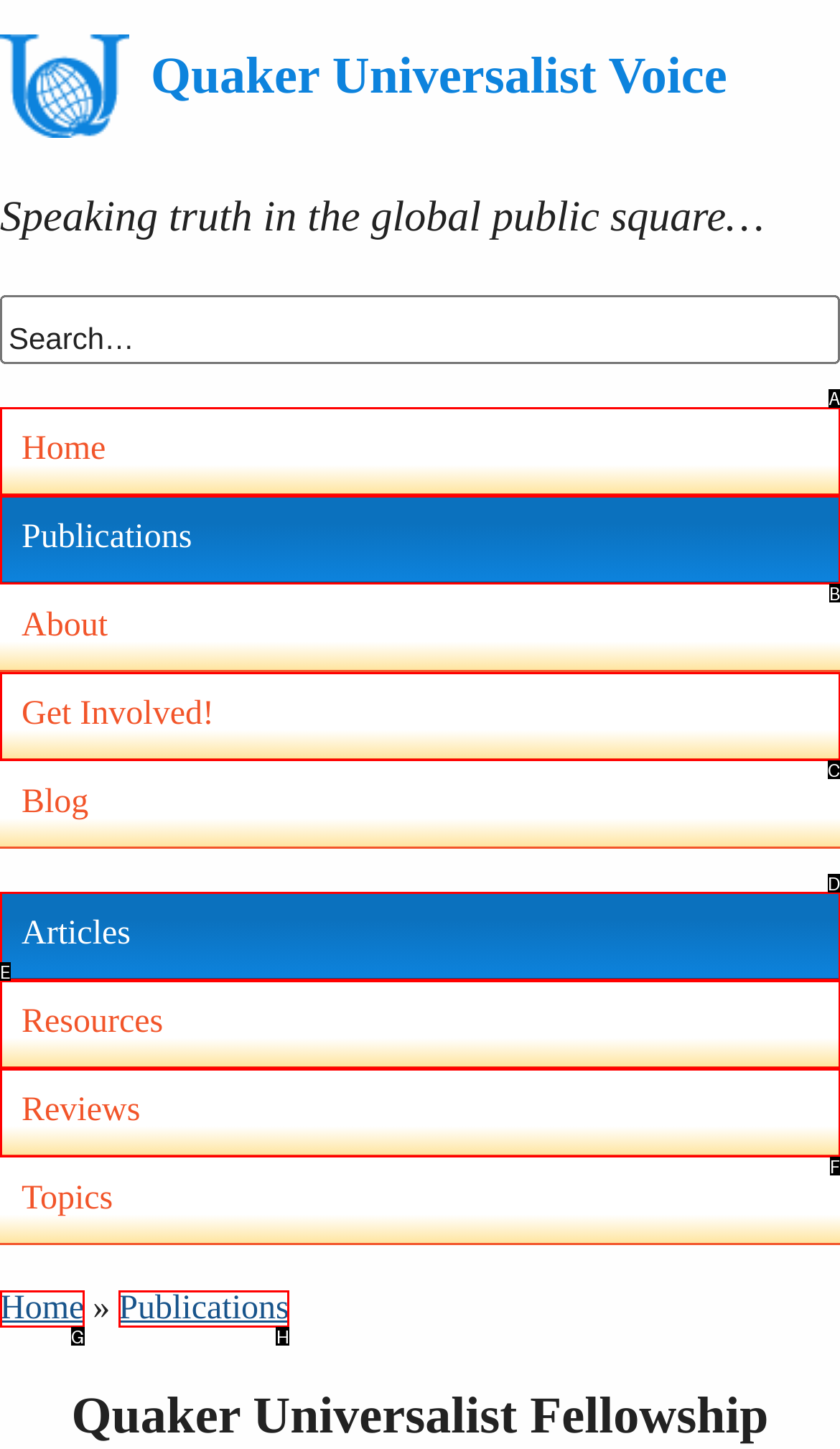Indicate the letter of the UI element that should be clicked to accomplish the task: learn about Projects. Answer with the letter only.

None